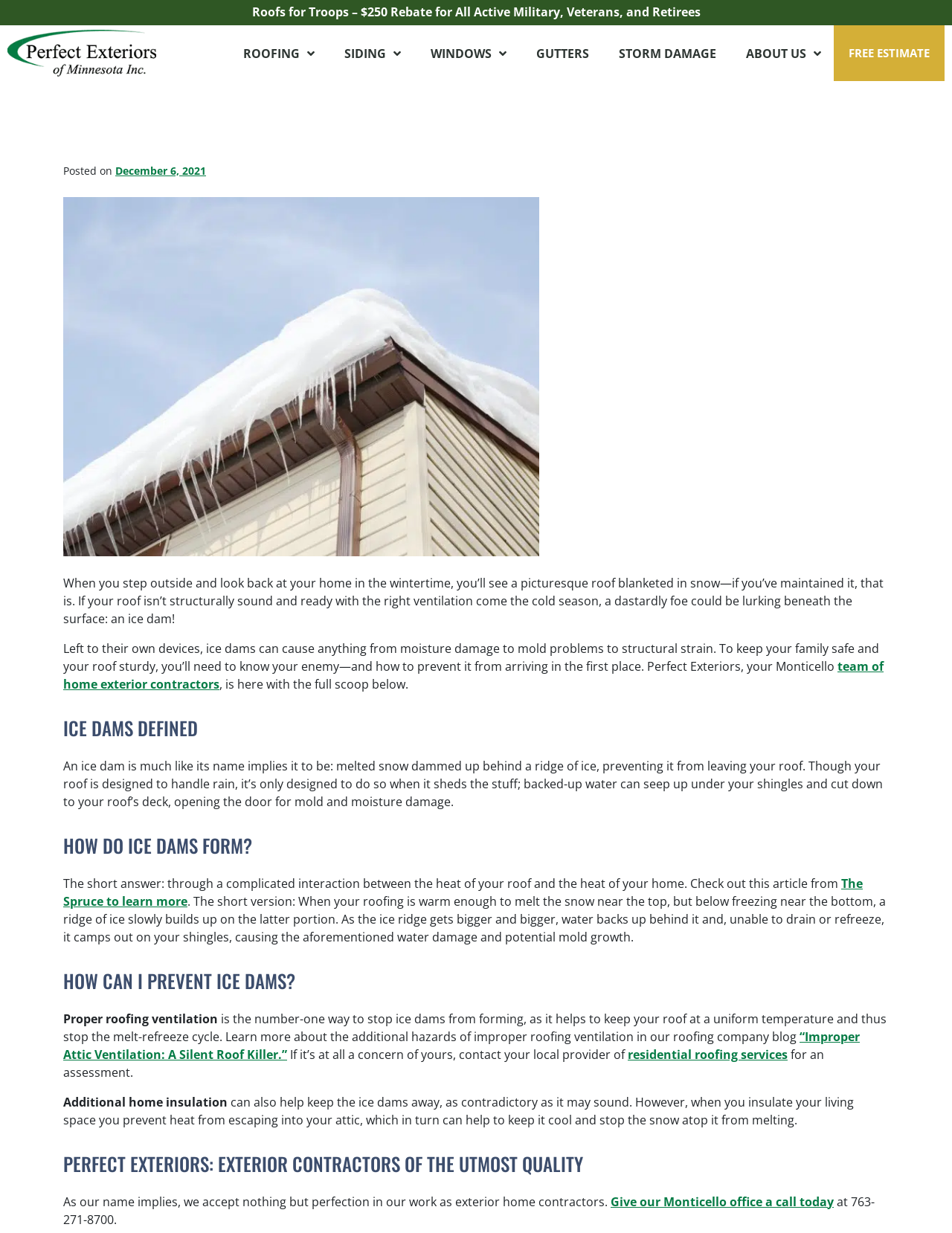Can you find and provide the title of the webpage?

Ice Dams: The Ins and Outs